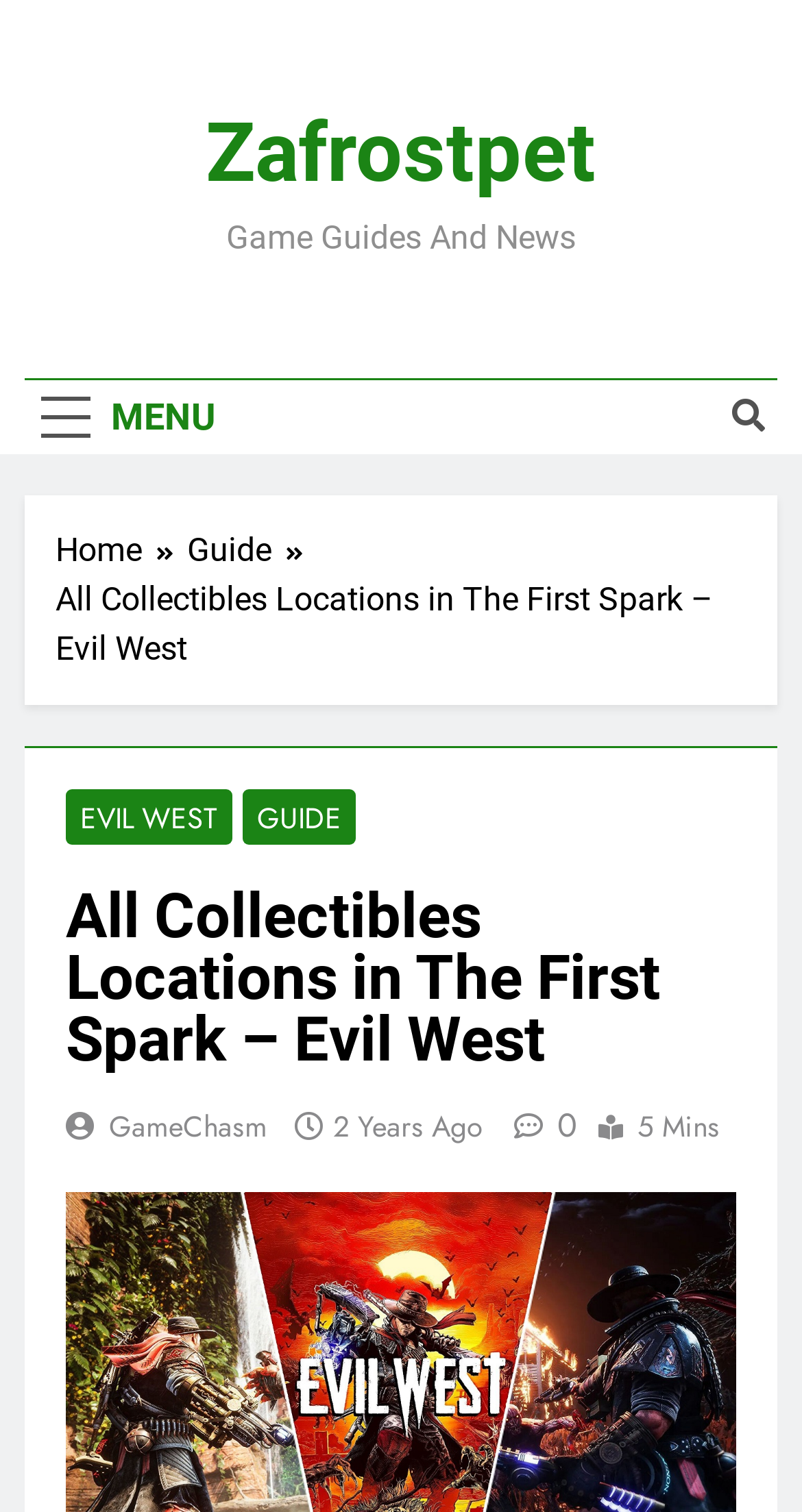Please study the image and answer the question comprehensively:
When was this guide published?

I found the answer by looking at the link '2 Years Ago' which is located near the bottom of the webpage, indicating the time when the guide was published.